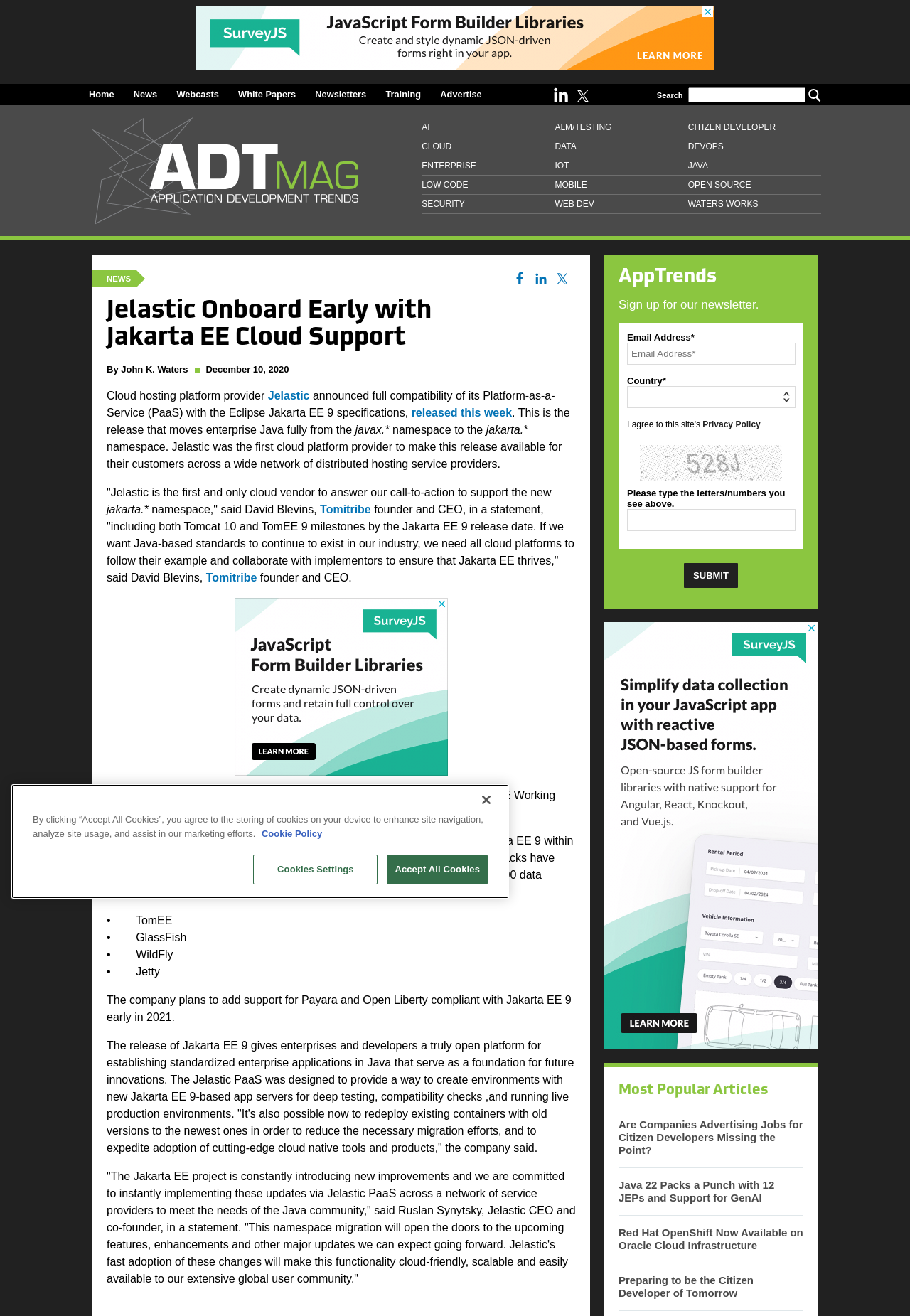Provide the bounding box coordinates for the UI element that is described as: "Cookie Policy".

[0.287, 0.629, 0.354, 0.637]